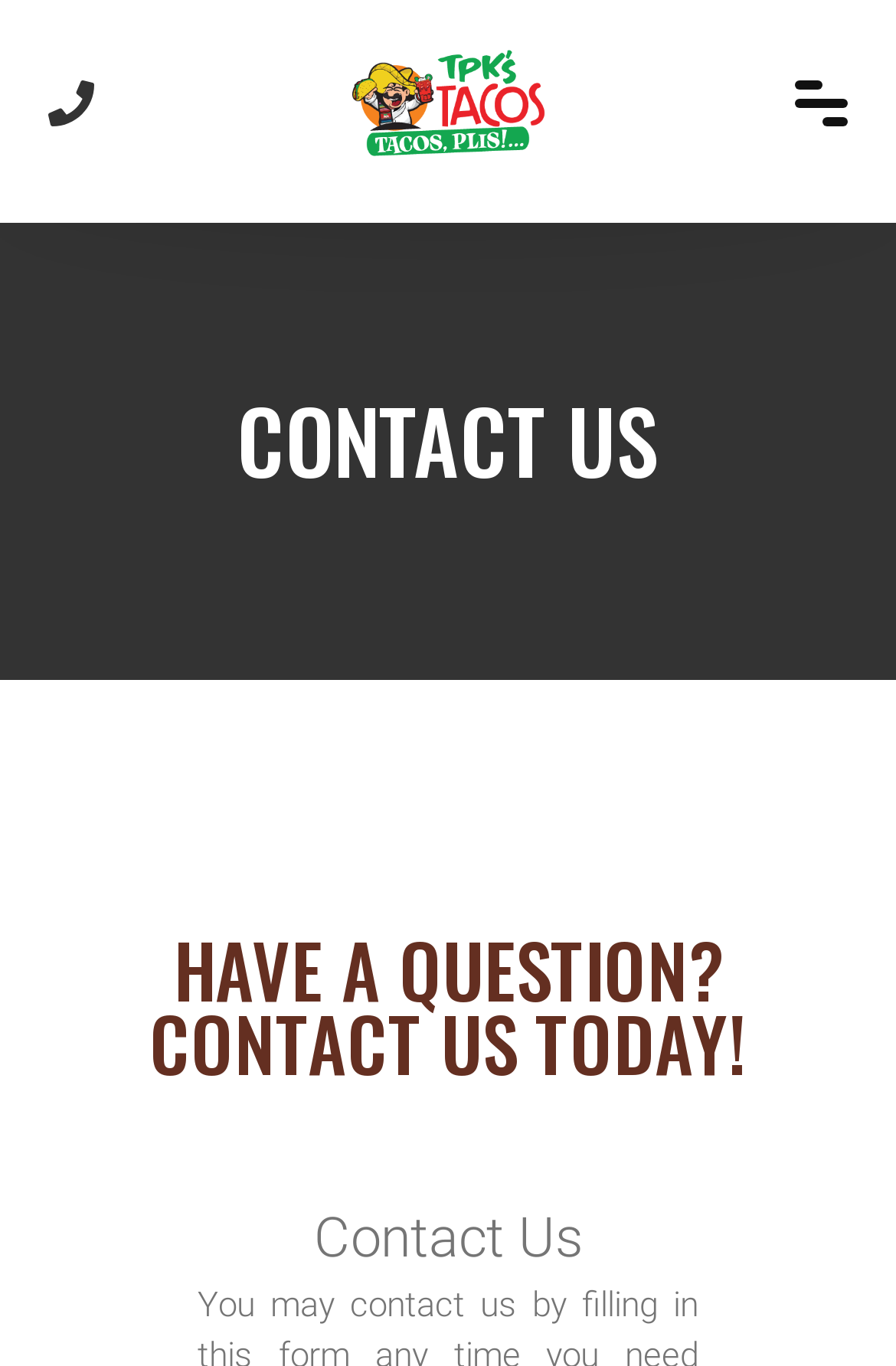Locate the UI element described as follows: "title="TPKS TACOS"". Return the bounding box coordinates as four float numbers between 0 and 1 in the order [left, top, right, bottom].

[0.389, 0.017, 0.611, 0.135]